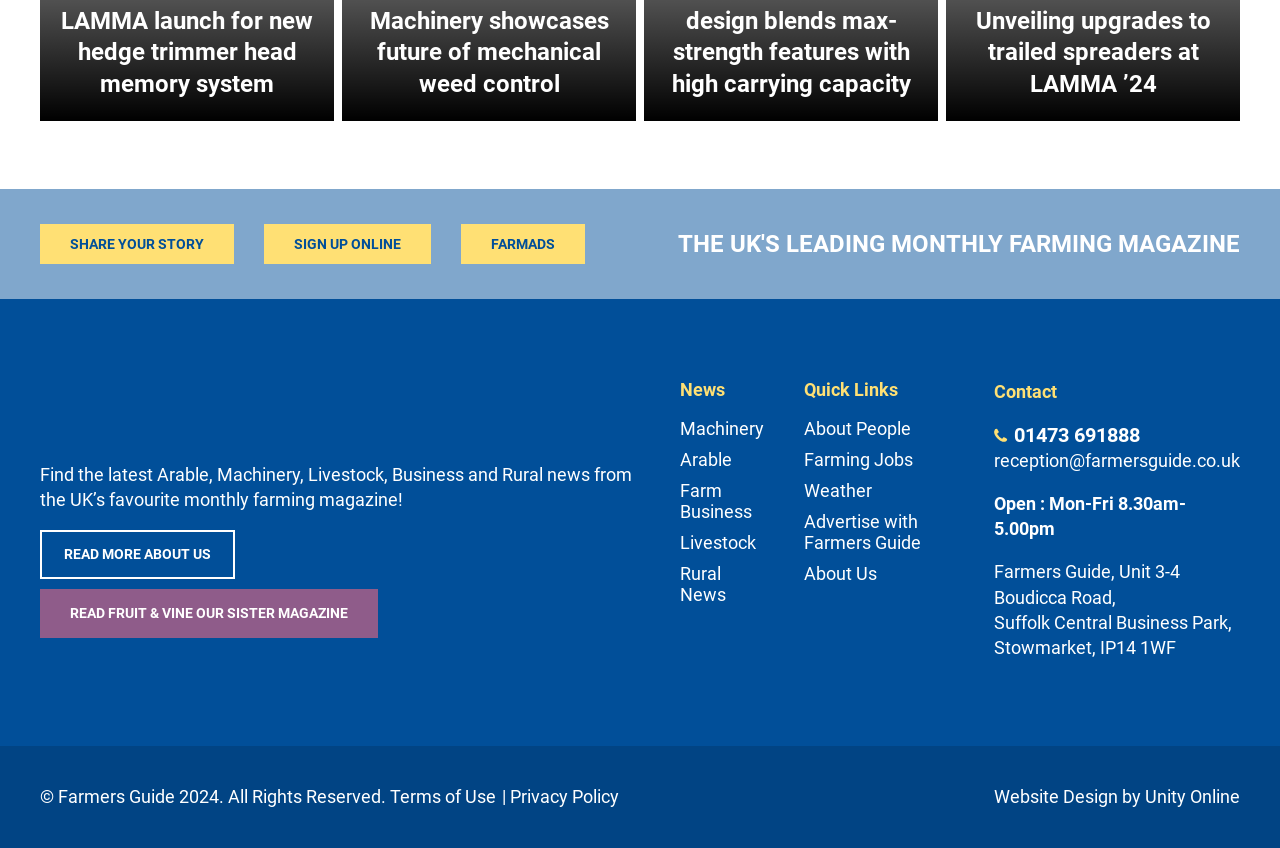Given the description Read more about us, predict the bounding box coordinates of the UI element. Ensure the coordinates are in the format (top-left x, top-left y, bottom-right x, bottom-right y) and all values are between 0 and 1.

[0.031, 0.625, 0.184, 0.683]